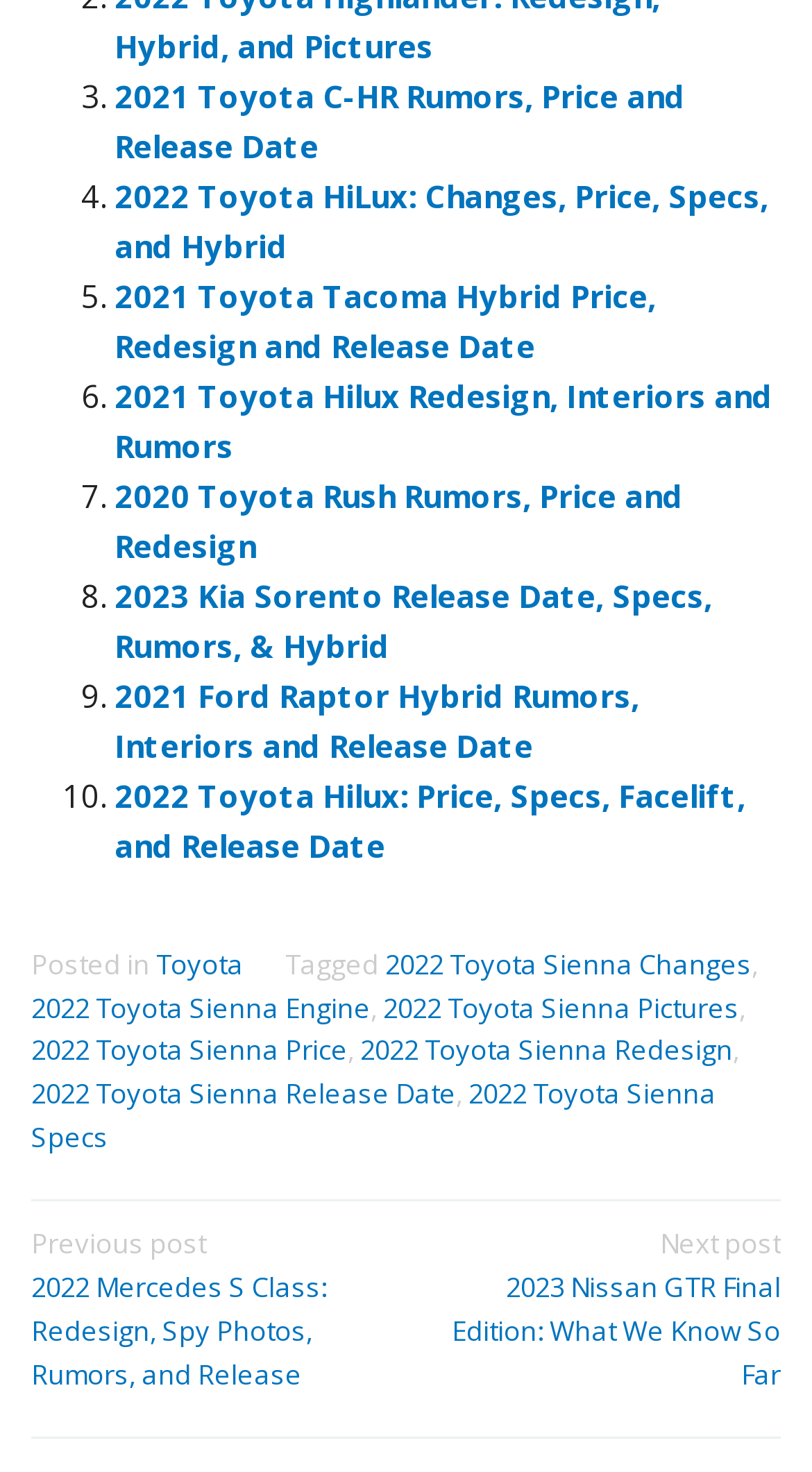Determine the bounding box of the UI element mentioned here: "2022 Toyota Sienna Release Date". The coordinates must be in the format [left, top, right, bottom] with values ranging from 0 to 1.

[0.038, 0.73, 0.562, 0.756]